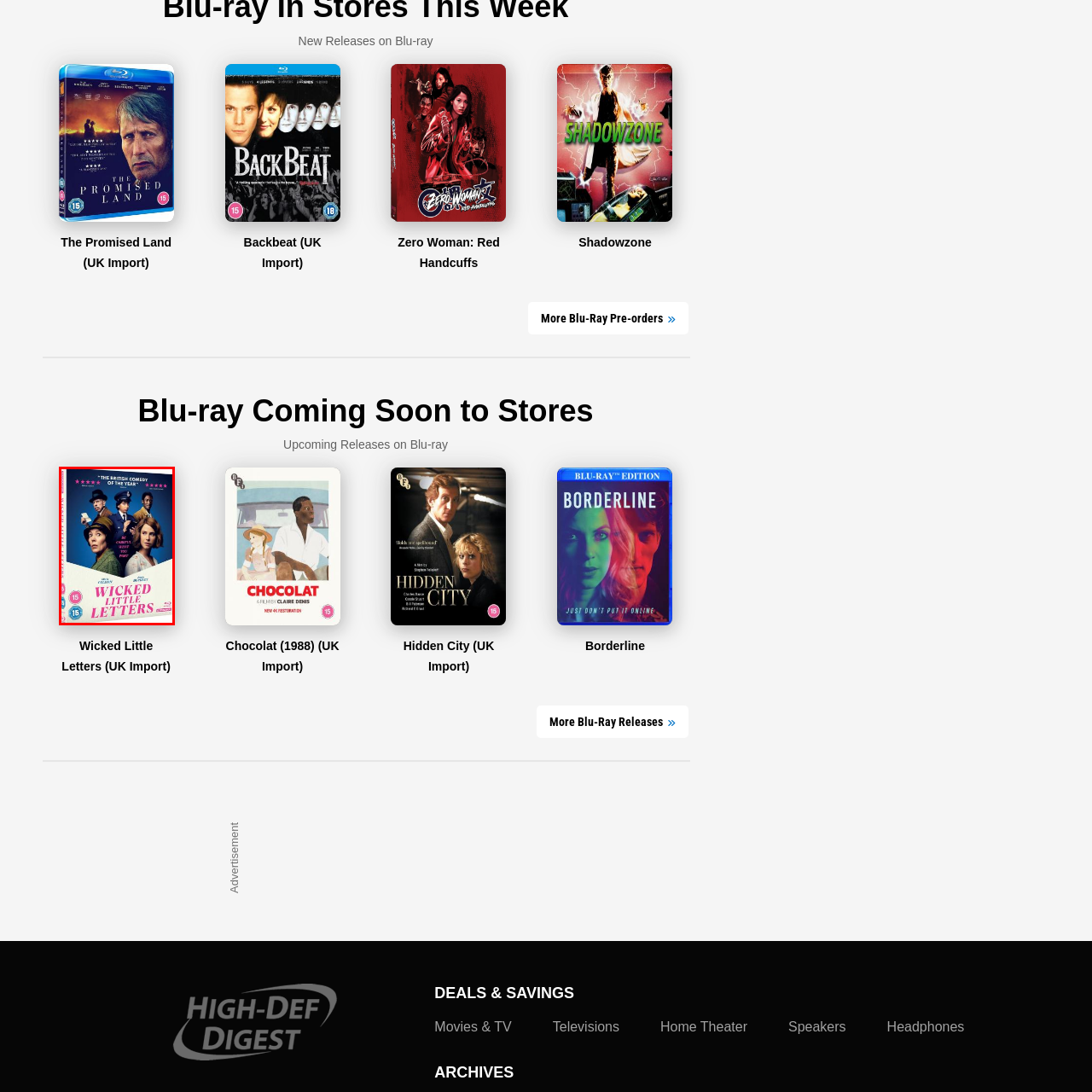Refer to the image contained within the red box, What is the title of the British comedy?
 Provide your response as a single word or phrase.

Wicked Little Letters